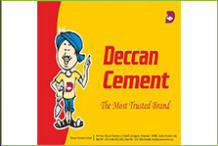Analyze the image and deliver a detailed answer to the question: What is written above the cartoon character?

The brand name 'Deccan Cement' is written above the cartoon character because the caption states that the brand name is 'highlighted in large, red letters' above the character, which suggests that the brand name is prominently displayed in the image.